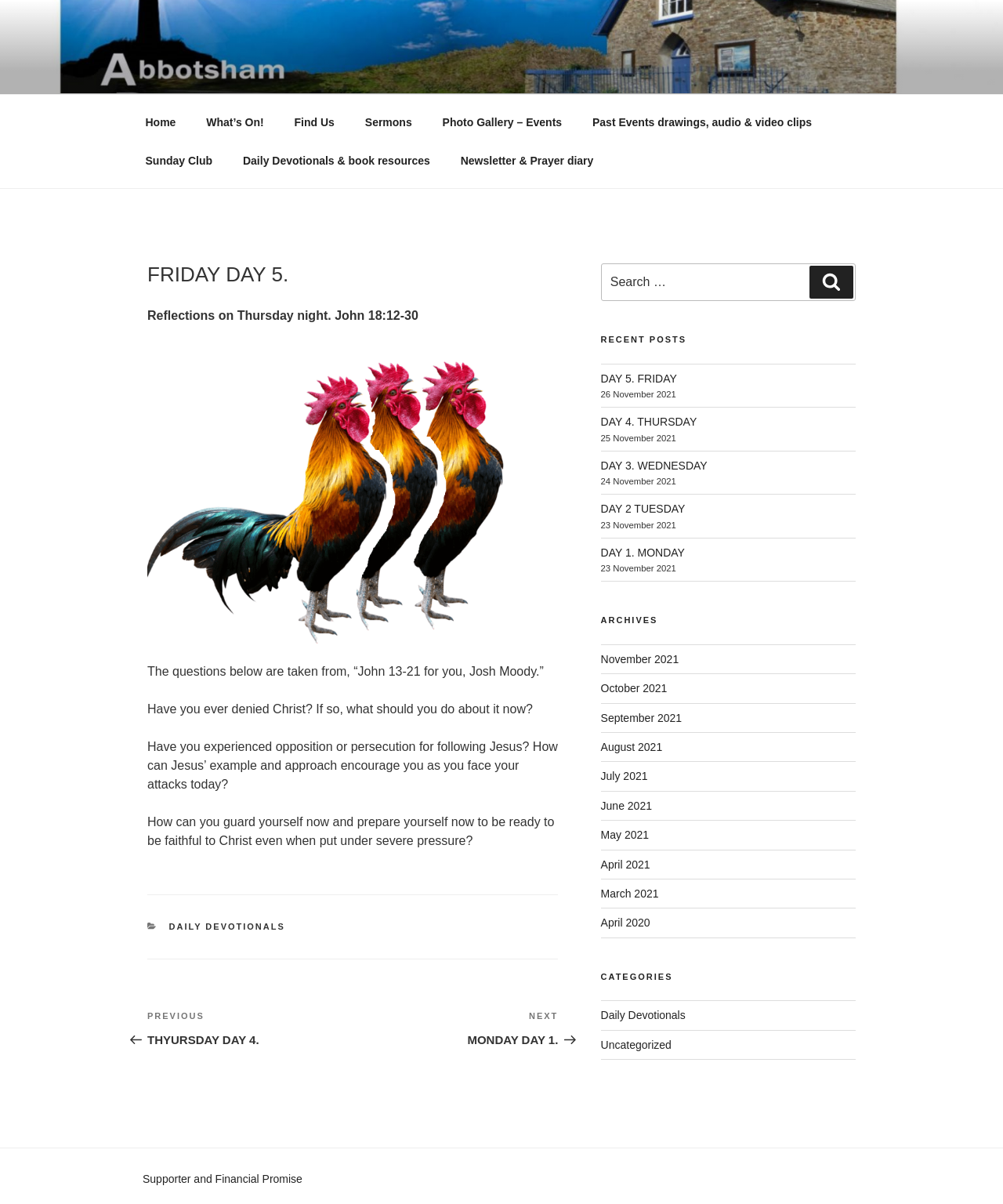Locate the UI element described by Sermons and provide its bounding box coordinates. Use the format (top-left x, top-left y, bottom-right x, bottom-right y) with all values as floating point numbers between 0 and 1.

[0.35, 0.086, 0.424, 0.118]